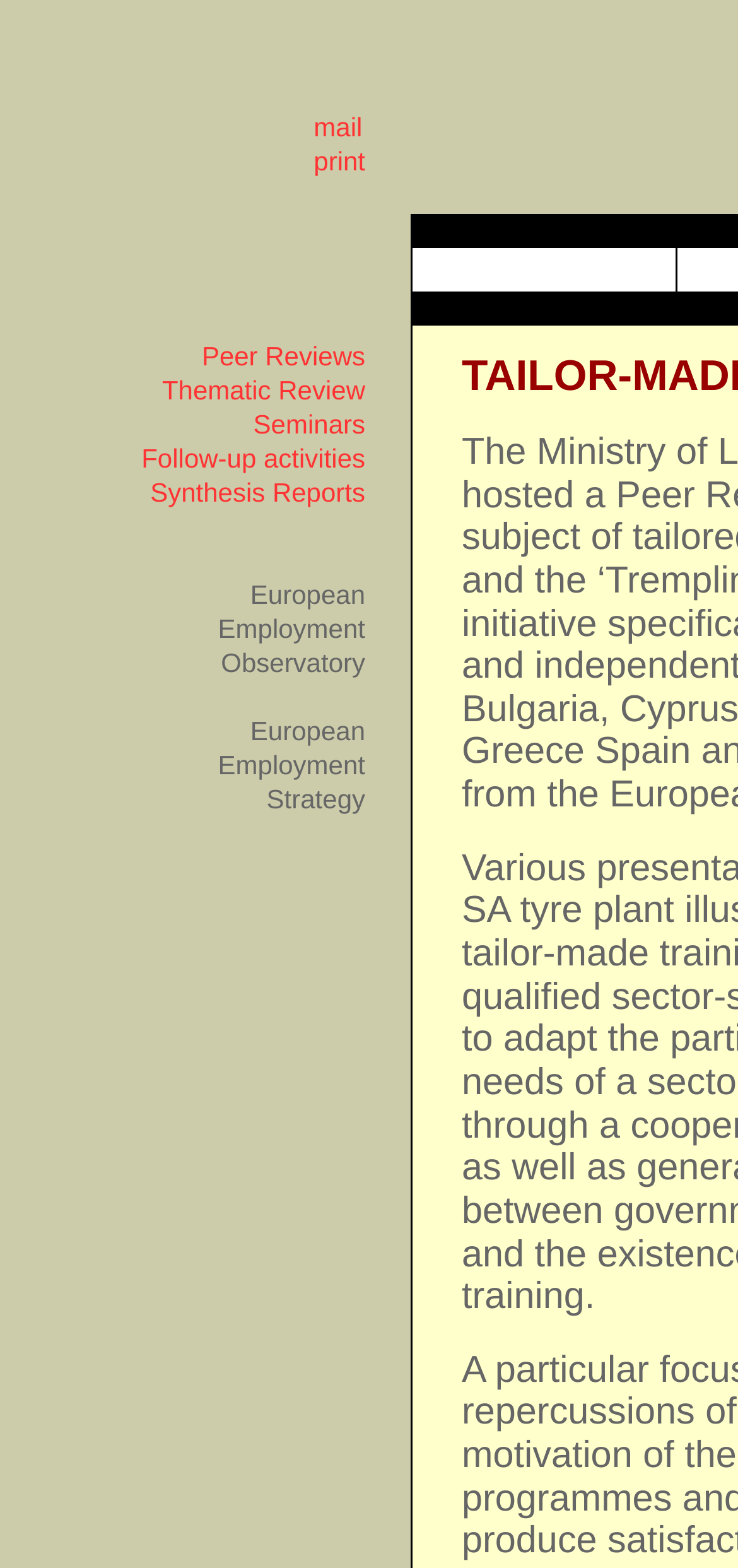Show the bounding box coordinates for the element that needs to be clicked to execute the following instruction: "click the print icon". Provide the coordinates in the form of four float numbers between 0 and 1, i.e., [left, top, right, bottom].

[0.389, 0.093, 0.425, 0.113]